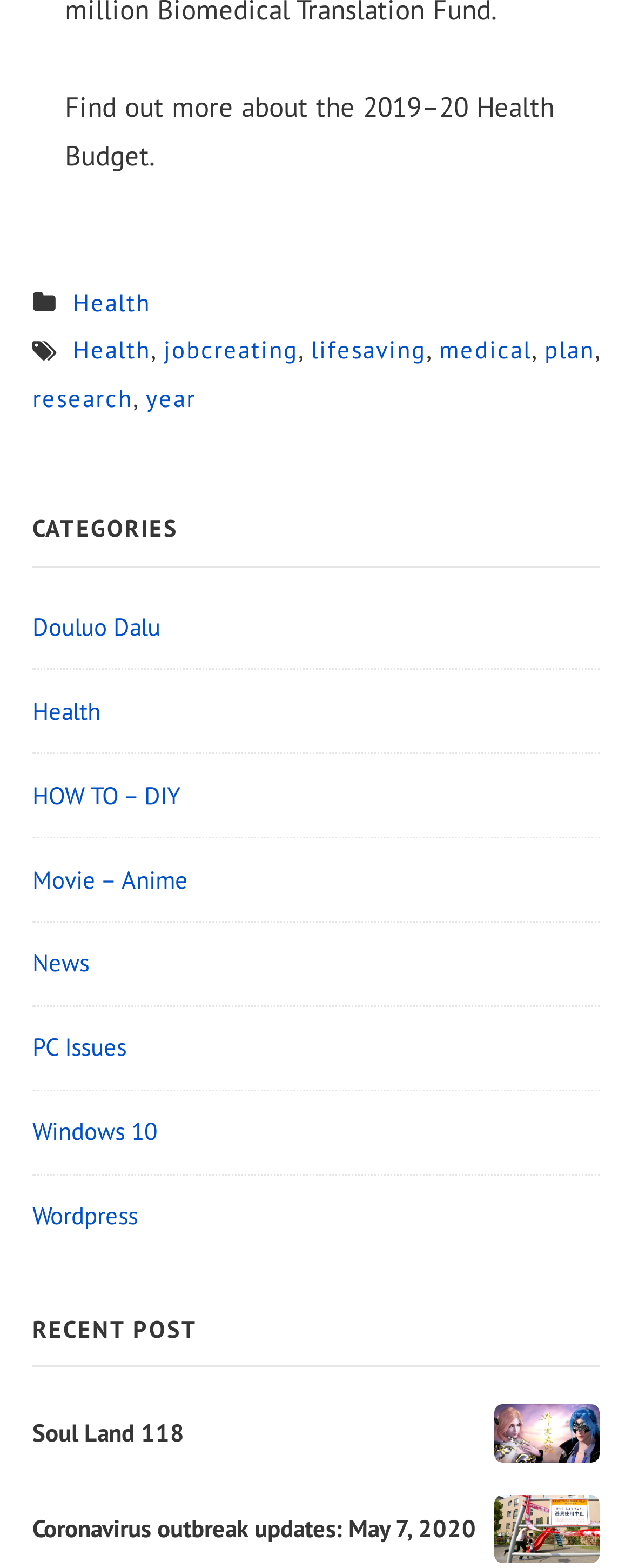Reply to the question with a brief word or phrase: How many recent posts are listed?

2